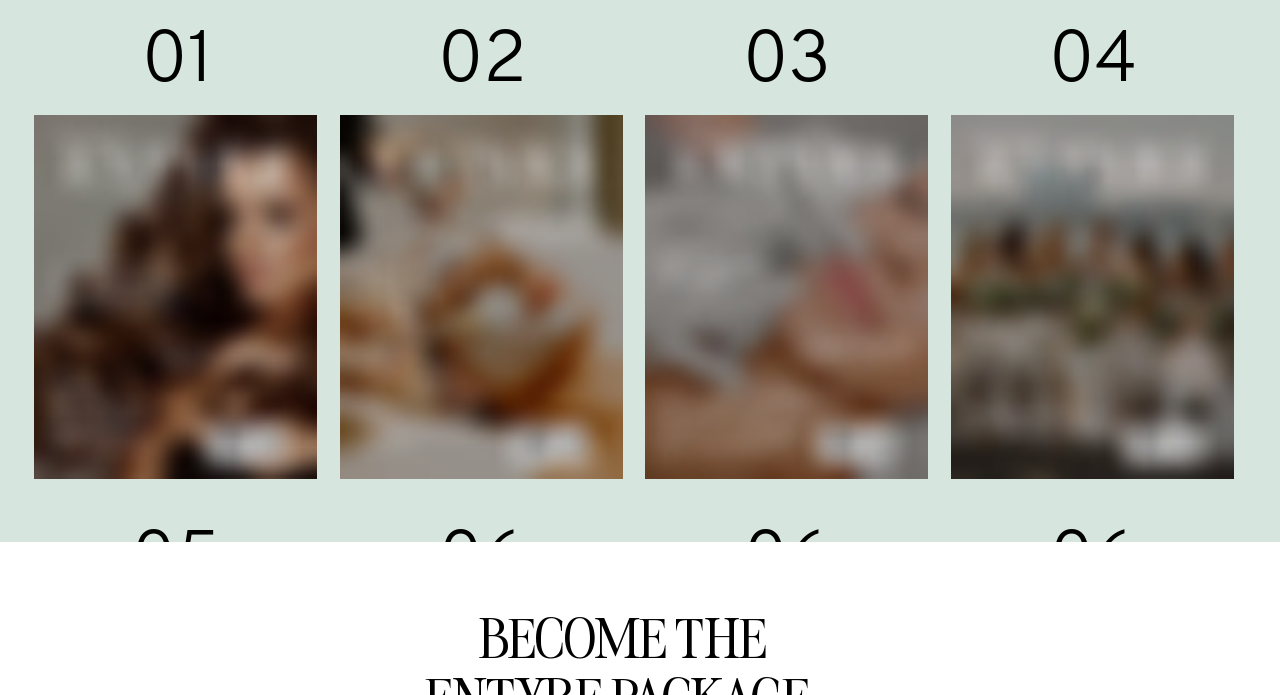Are there any images on the webpage?
Please answer the question with a detailed and comprehensive explanation.

I saw that each list item has an image element, indicating the presence of images on the webpage.